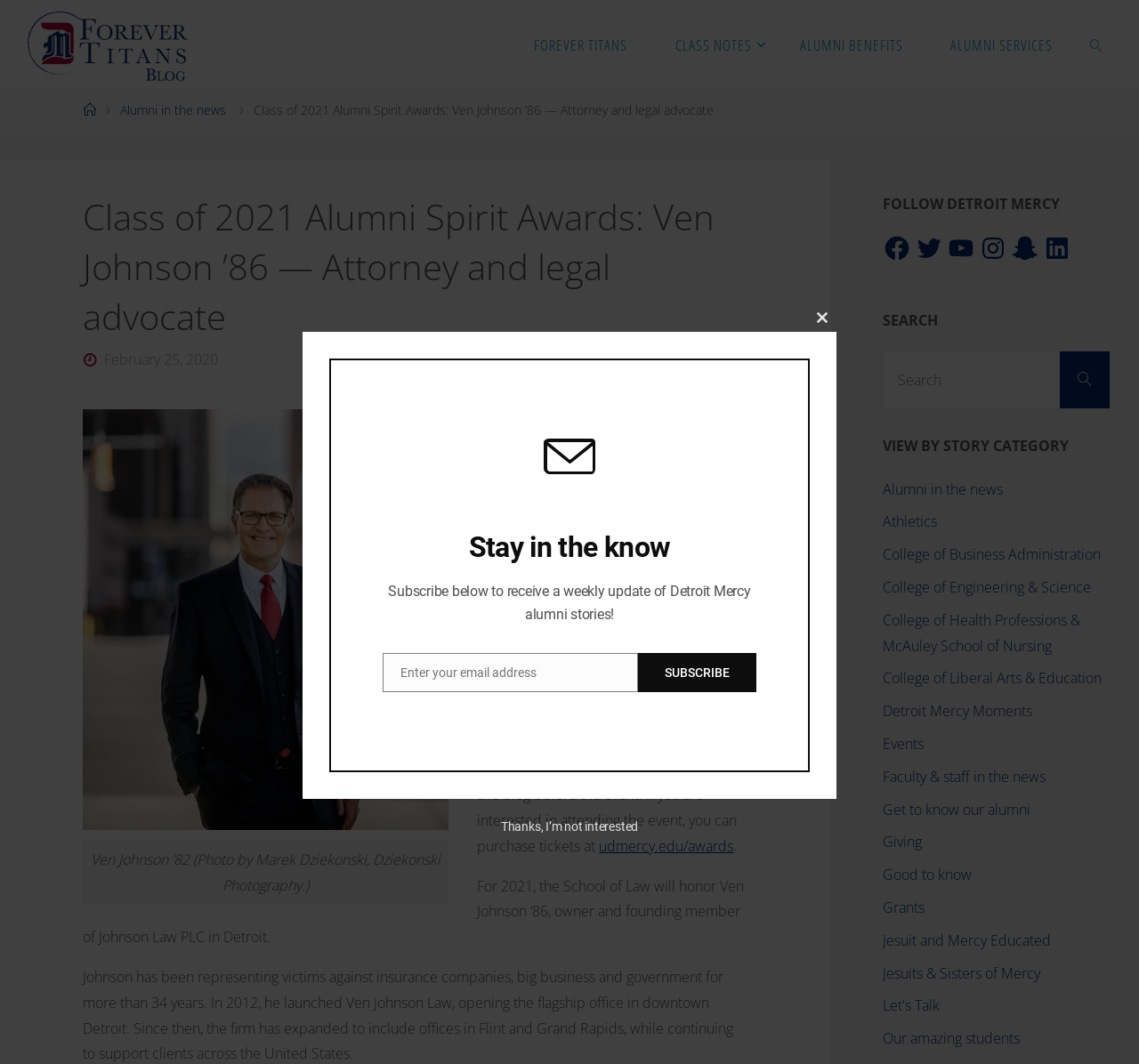From the webpage screenshot, predict the bounding box coordinates (top-left x, top-left y, bottom-right x, bottom-right y) for the UI element described here: Good to know

[0.775, 0.813, 0.853, 0.831]